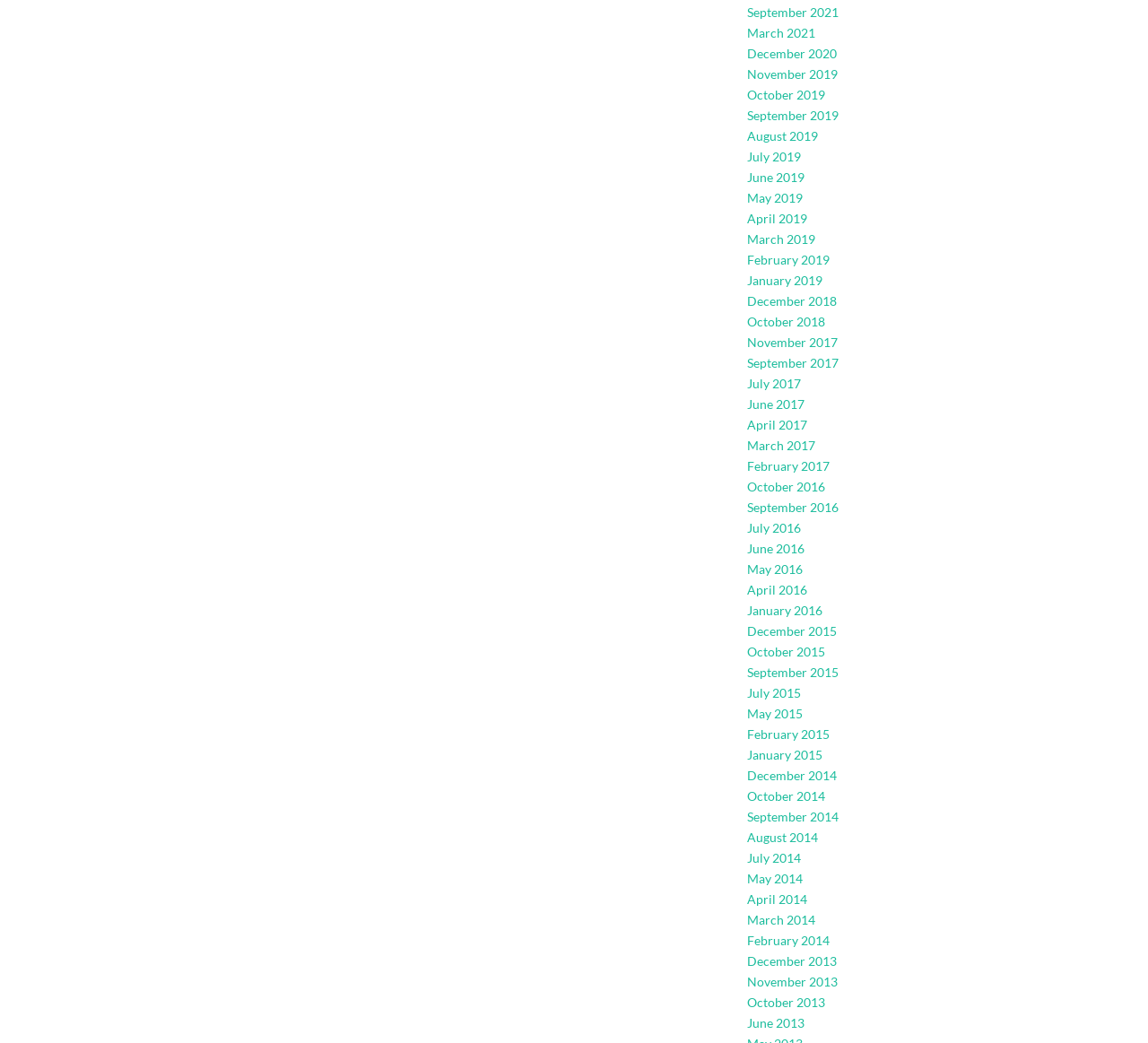Are there any months listed in 2018?
Kindly answer the question with as much detail as you can.

By examining the list of links, I can see that there are two months listed in 2018, October 2018 and December 2018.